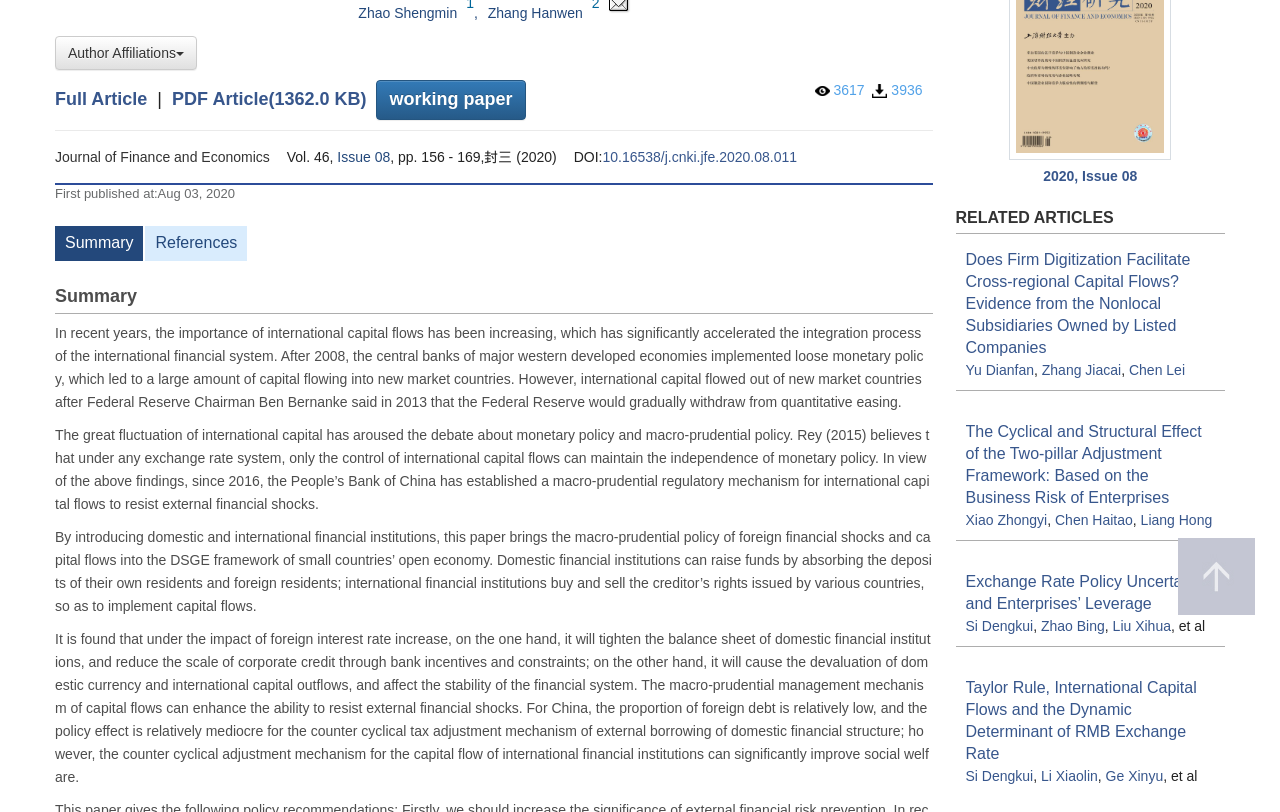Given the description 2020, Issue 08, predict the bounding box coordinates of the UI element. Ensure the coordinates are in the format (top-left x, top-left y, bottom-right x, bottom-right y) and all values are between 0 and 1.

[0.746, 0.198, 0.957, 0.237]